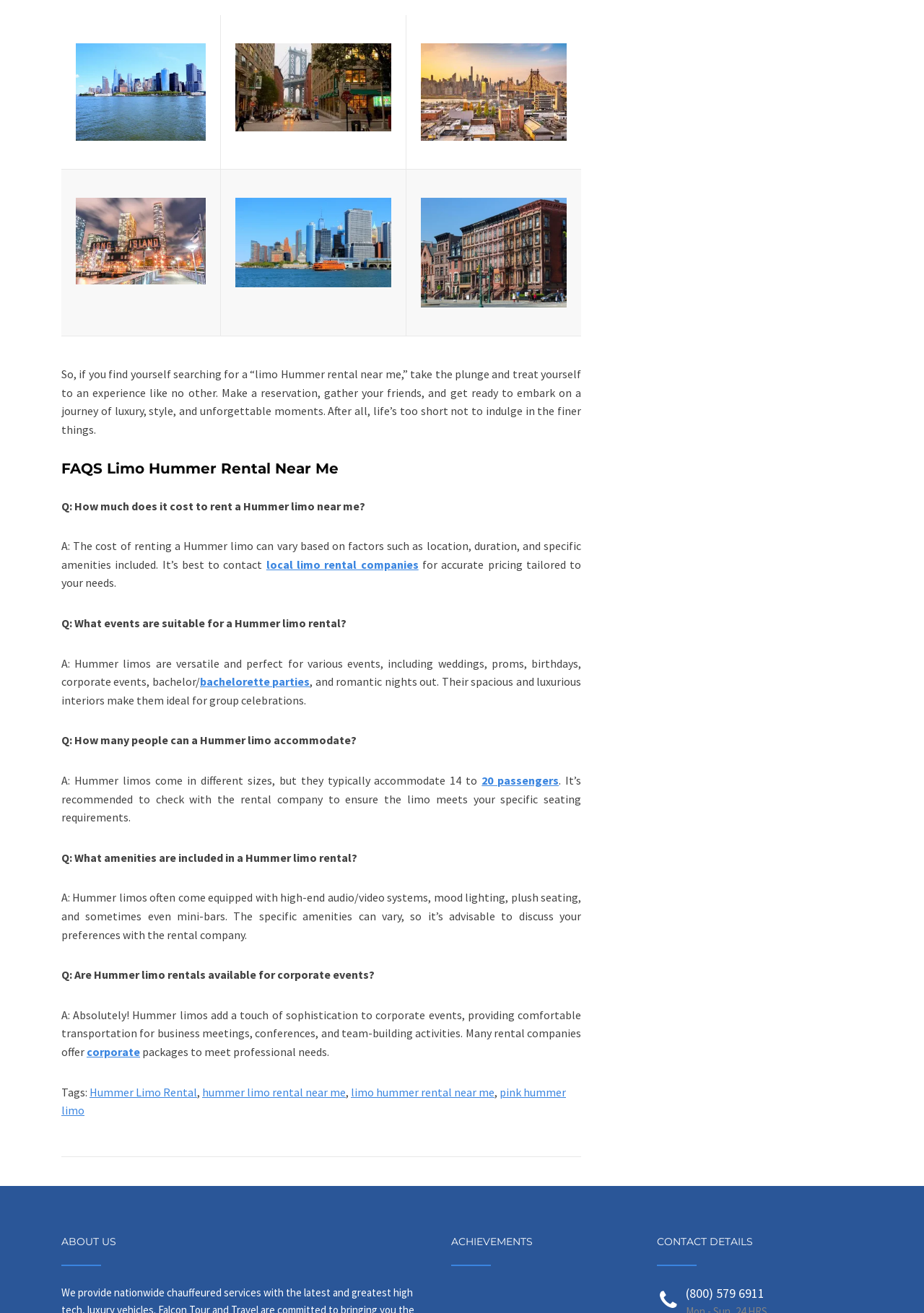Locate the bounding box coordinates of the element I should click to achieve the following instruction: "Read FAQs about Limo Hummer Rental Near Me".

[0.066, 0.351, 0.629, 0.362]